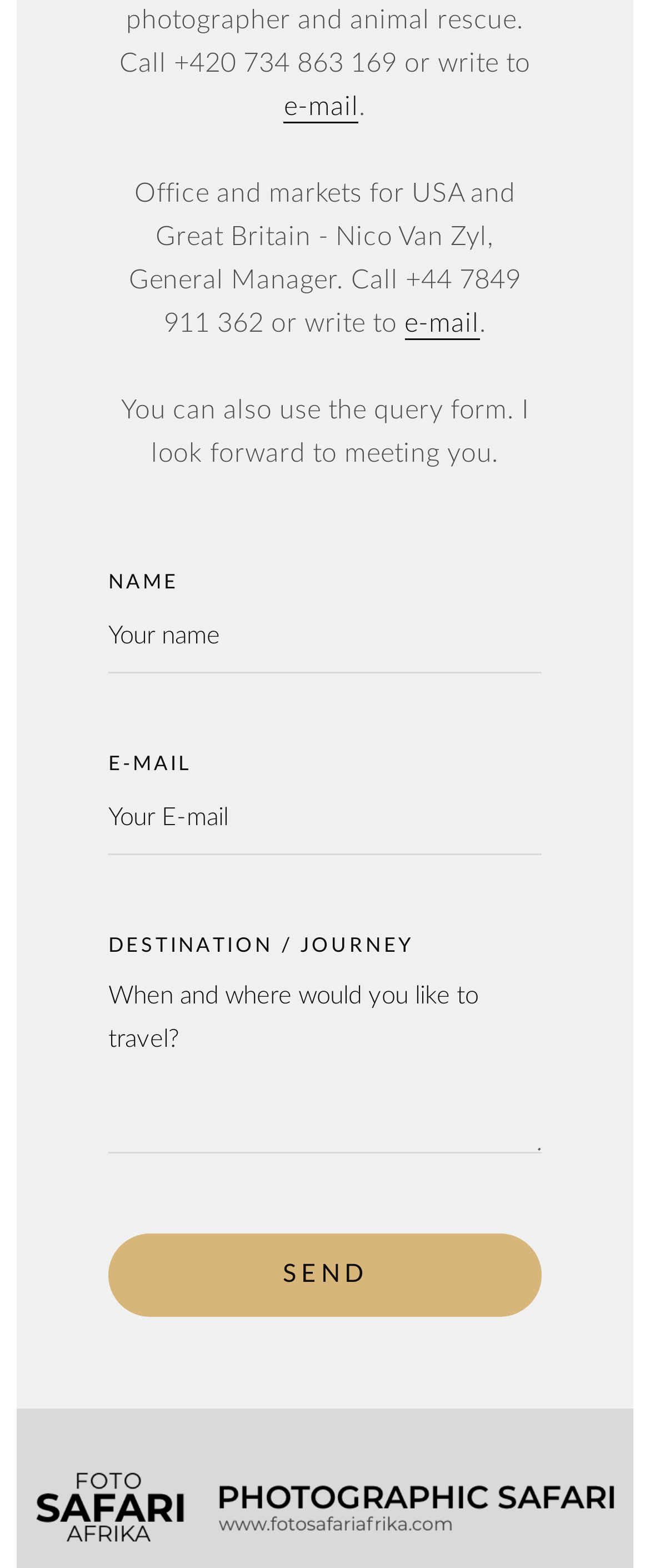Determine the bounding box for the UI element described here: "Facebook-f".

None